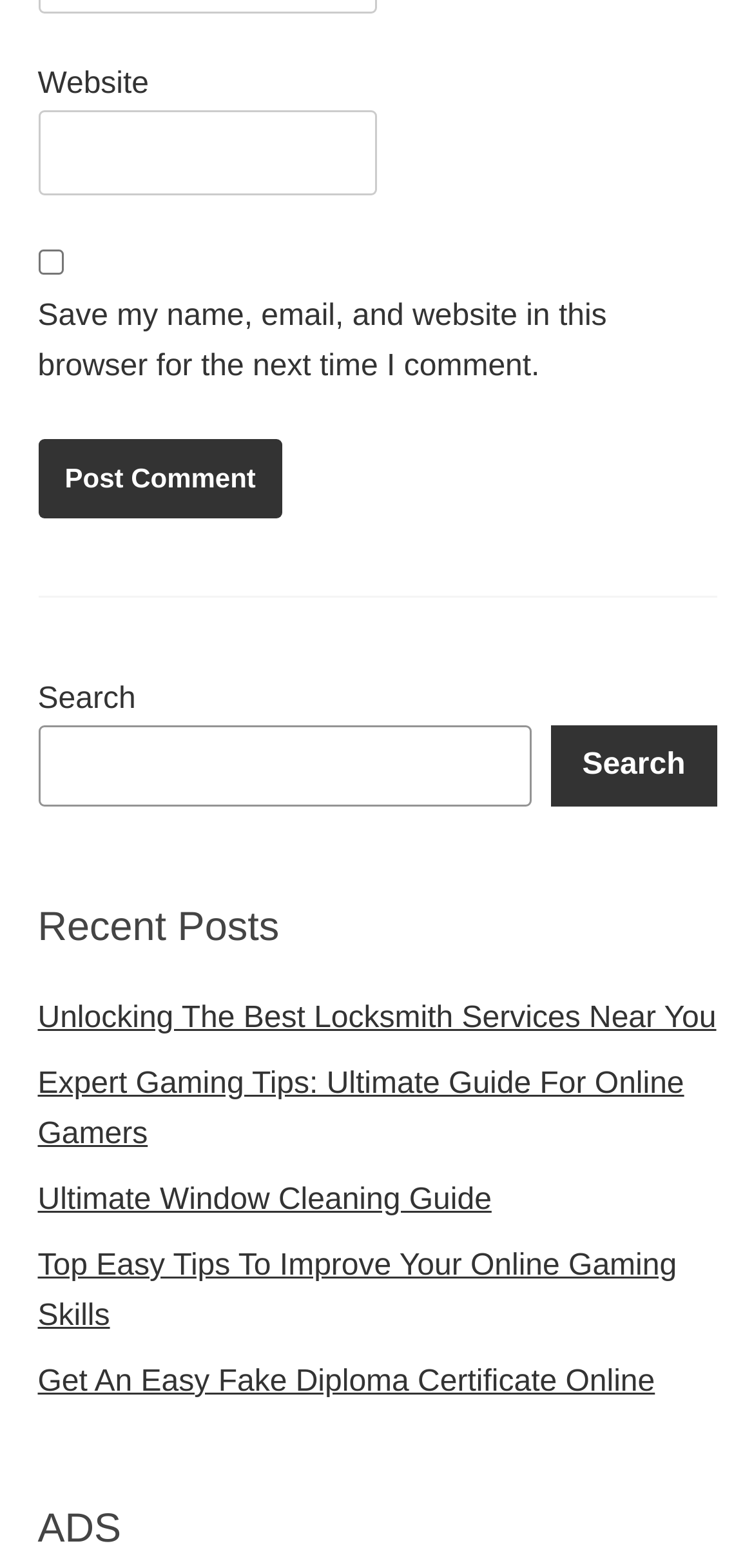Can you find the bounding box coordinates of the area I should click to execute the following instruction: "search for something"?

[0.05, 0.462, 0.705, 0.514]